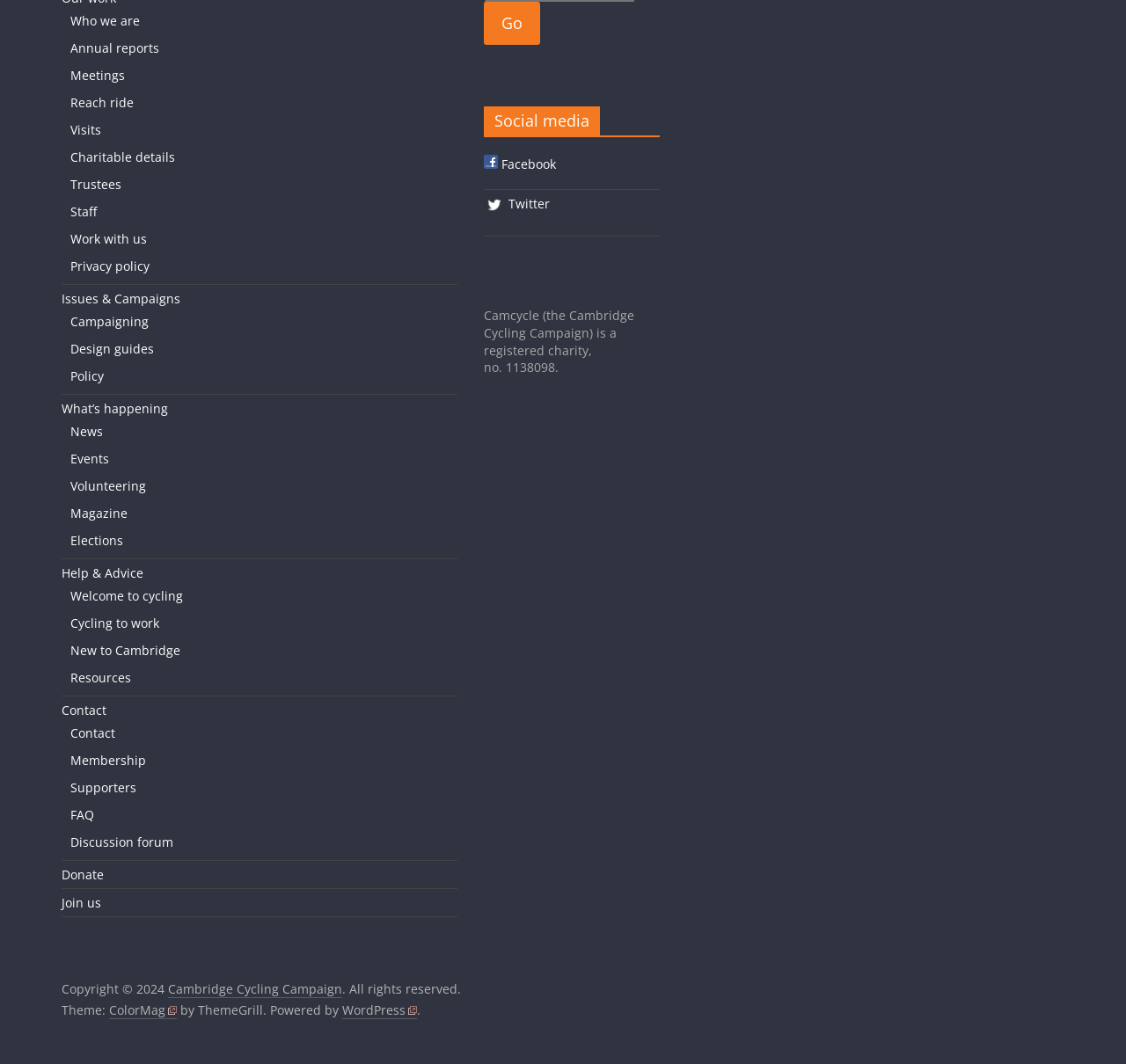Highlight the bounding box coordinates of the element that should be clicked to carry out the following instruction: "Click News". The coordinates must be given as four float numbers ranging from 0 to 1, i.e., [left, top, right, bottom].

[0.062, 0.397, 0.091, 0.413]